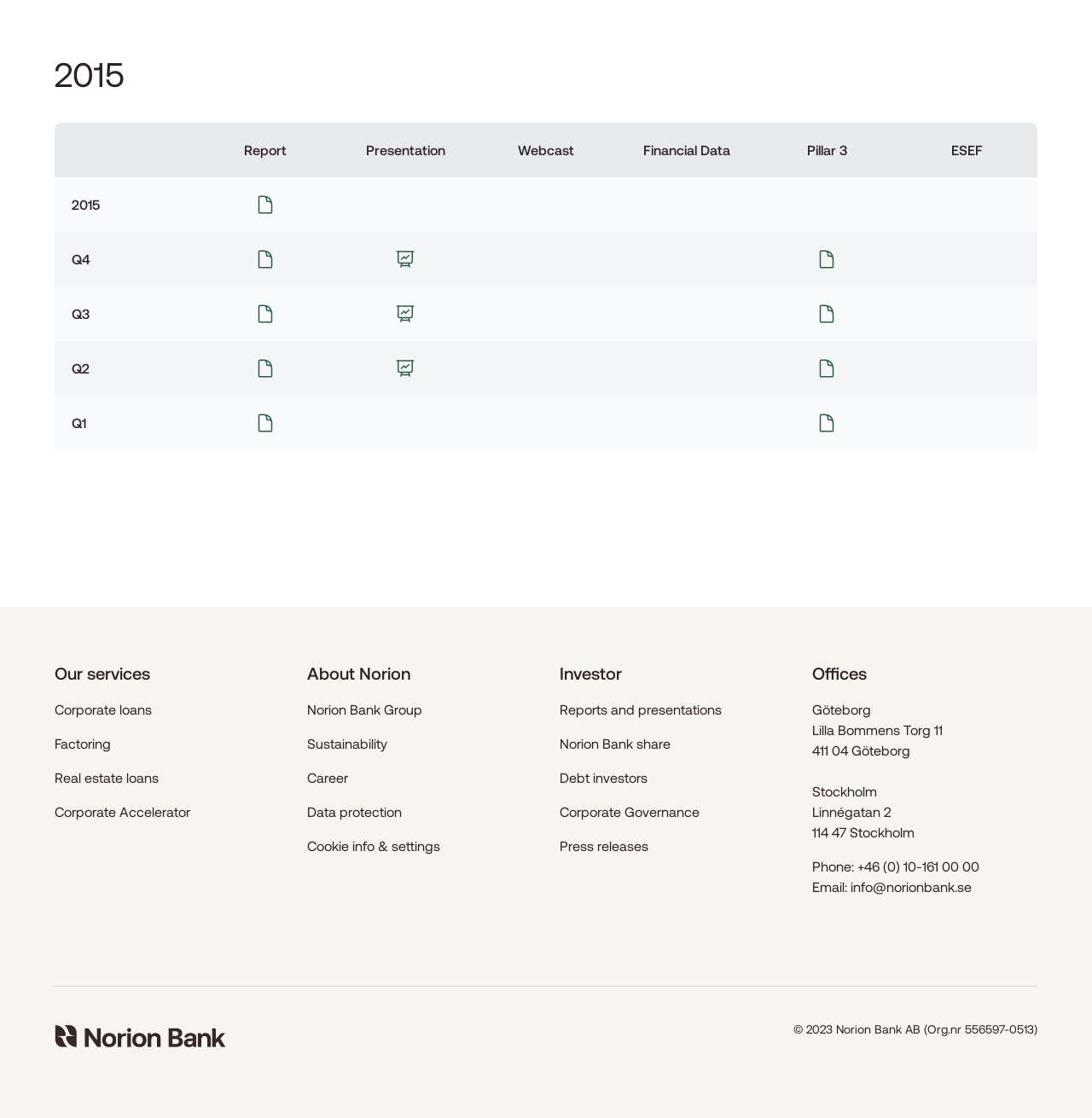Find and specify the bounding box coordinates that correspond to the clickable region for the instruction: "View 2015 report".

[0.233, 0.174, 0.252, 0.192]